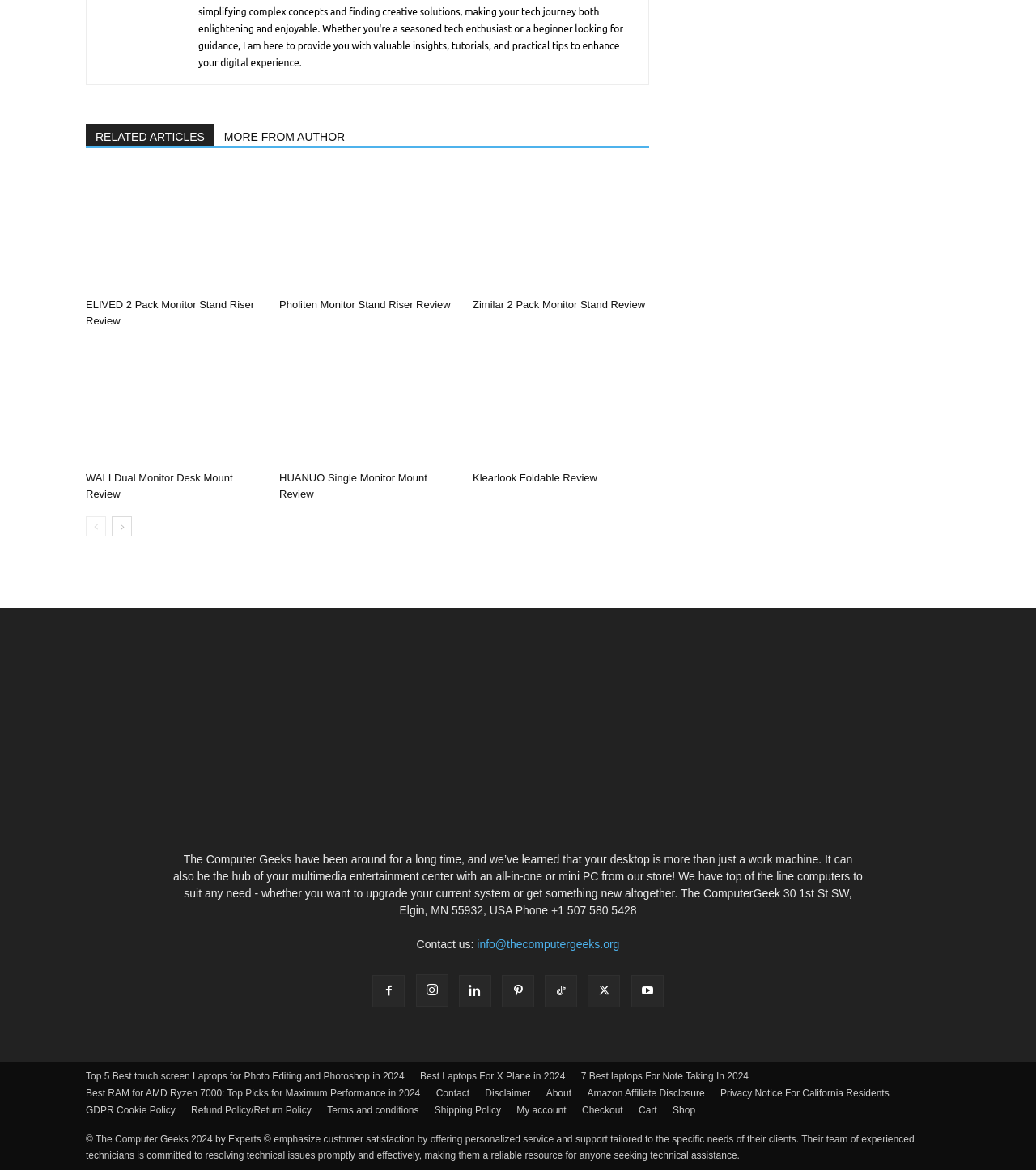Please study the image and answer the question comprehensively:
What is the purpose of the website?

The website appears to be a technical assistance and product review website, as it has various links to product reviews, such as monitor stands and laptops, and also has a contact section for technical assistance.